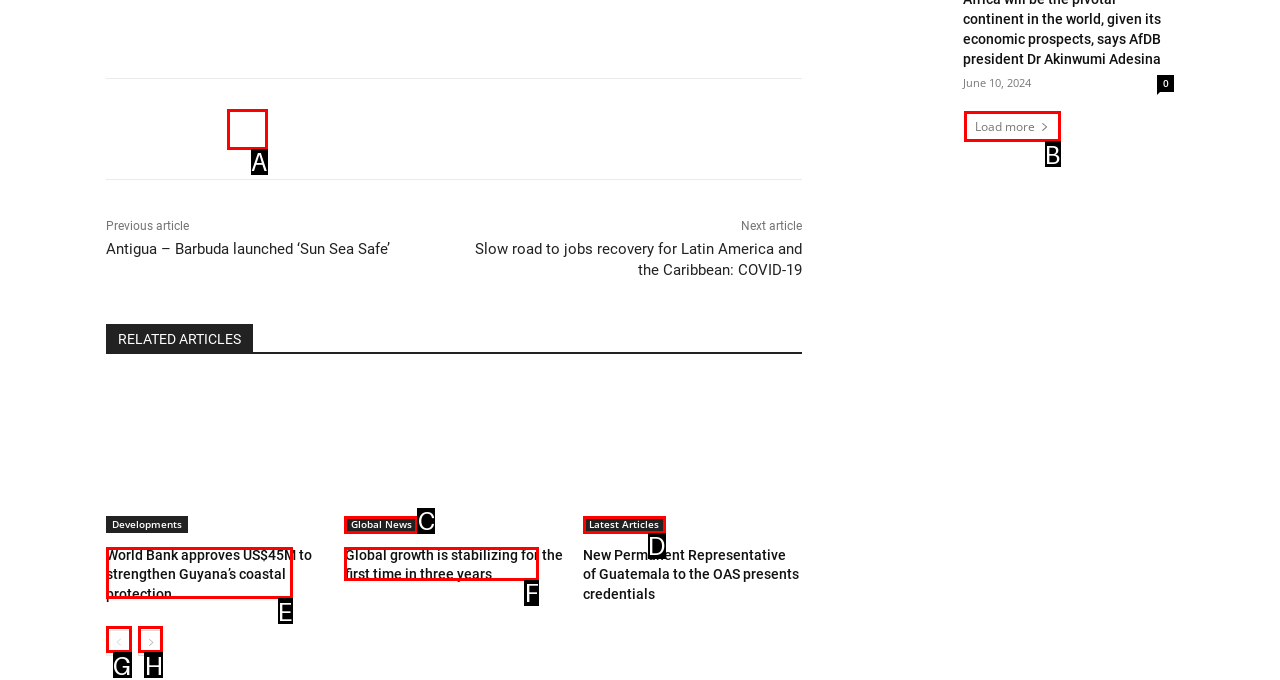Which lettered option should be clicked to achieve the task: View the next page? Choose from the given choices.

H